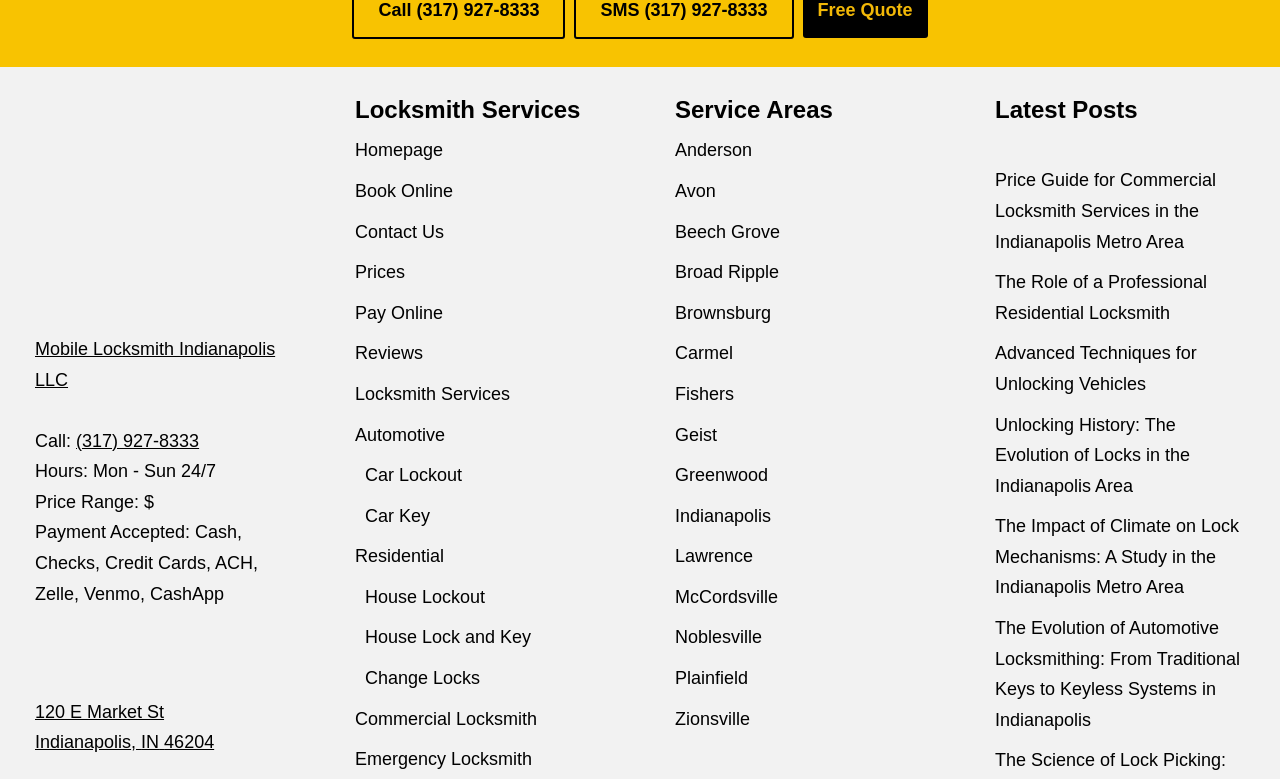Identify the bounding box coordinates of the section to be clicked to complete the task described by the following instruction: "Read the 'Price Guide for Commercial Locksmith Services in the Indianapolis Metro Area' post". The coordinates should be four float numbers between 0 and 1, formatted as [left, top, right, bottom].

[0.777, 0.219, 0.95, 0.323]